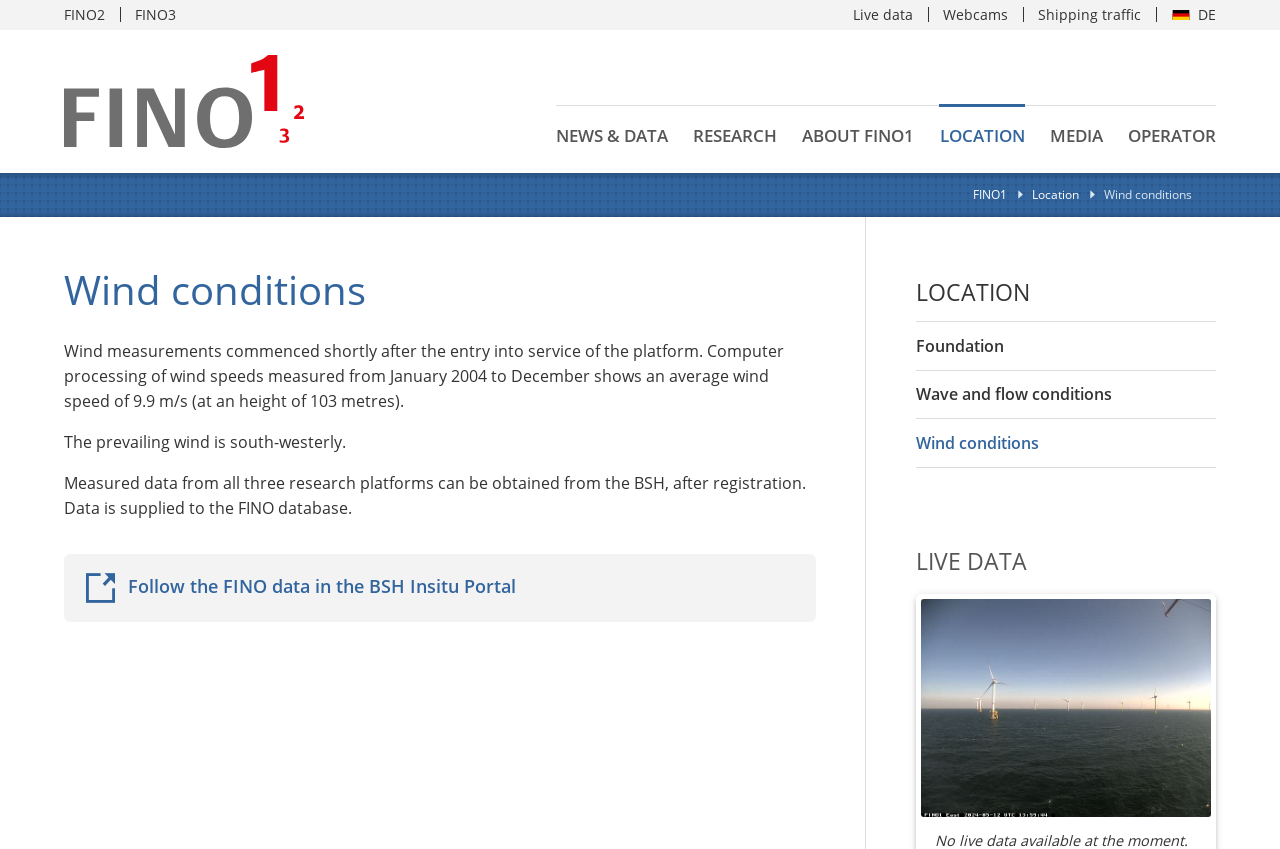For the given element description Location, determine the bounding box coordinates of the UI element. The coordinates should follow the format (top-left x, top-left y, bottom-right x, bottom-right y) and be within the range of 0 to 1.

[0.724, 0.125, 0.81, 0.19]